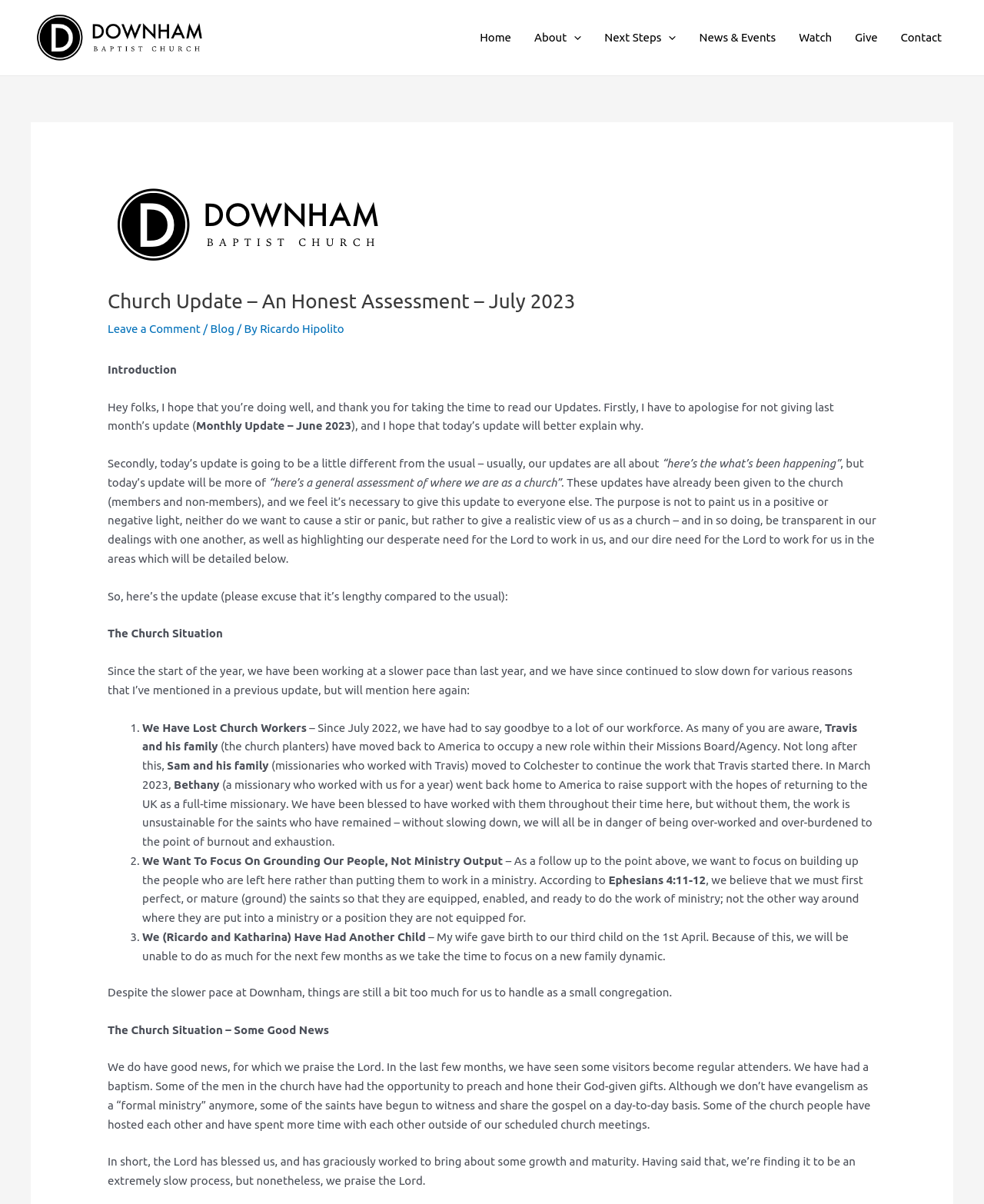How many children do Ricardo and Katharina have?
Using the details shown in the screenshot, provide a comprehensive answer to the question.

I found the answer by reading the text that mentions 'My wife gave birth to our third child on the 1st April', which implies that Ricardo and Katharina have three children.